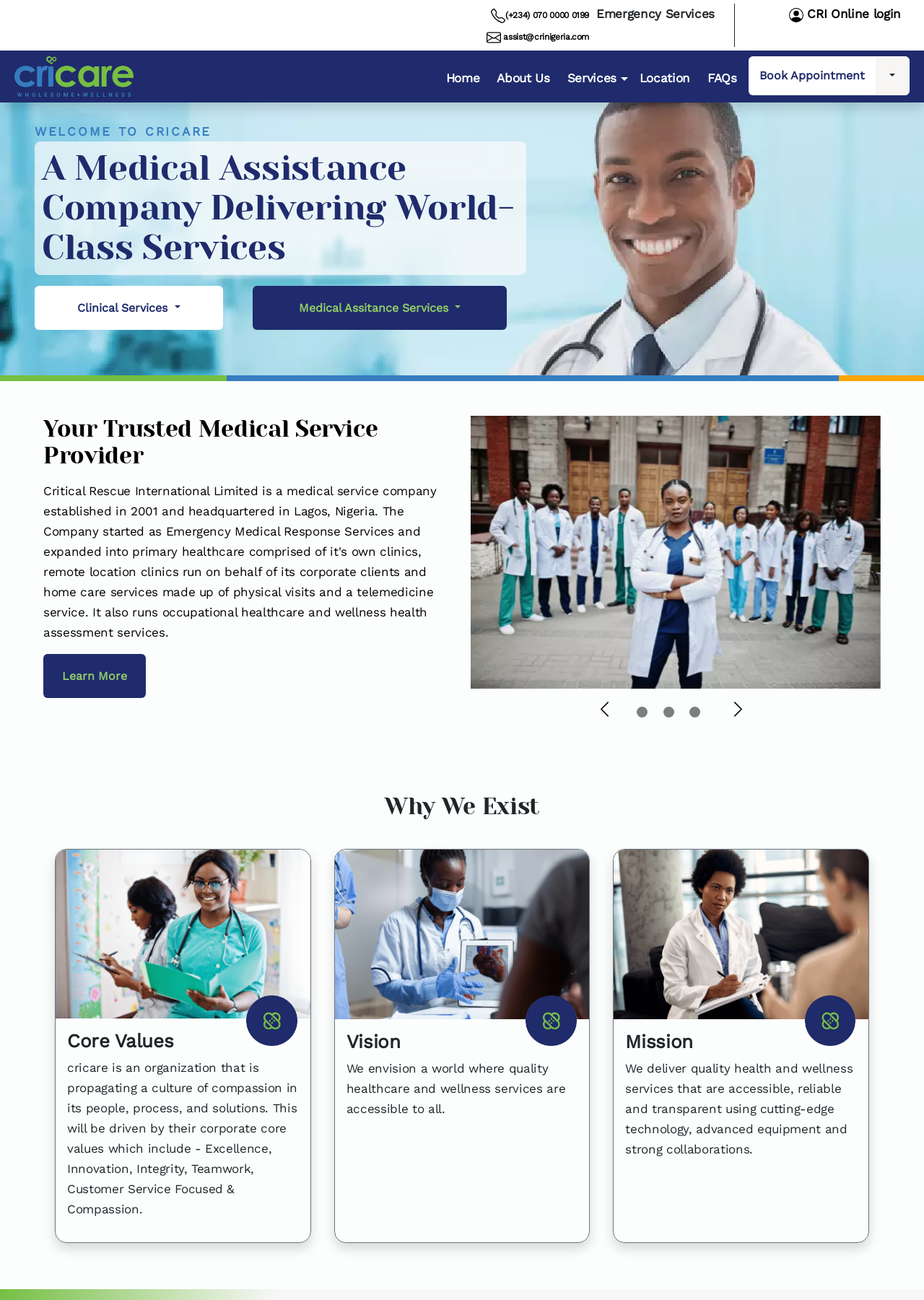Please identify the bounding box coordinates for the region that you need to click to follow this instruction: "Click on the About Us link".

[0.532, 0.047, 0.608, 0.073]